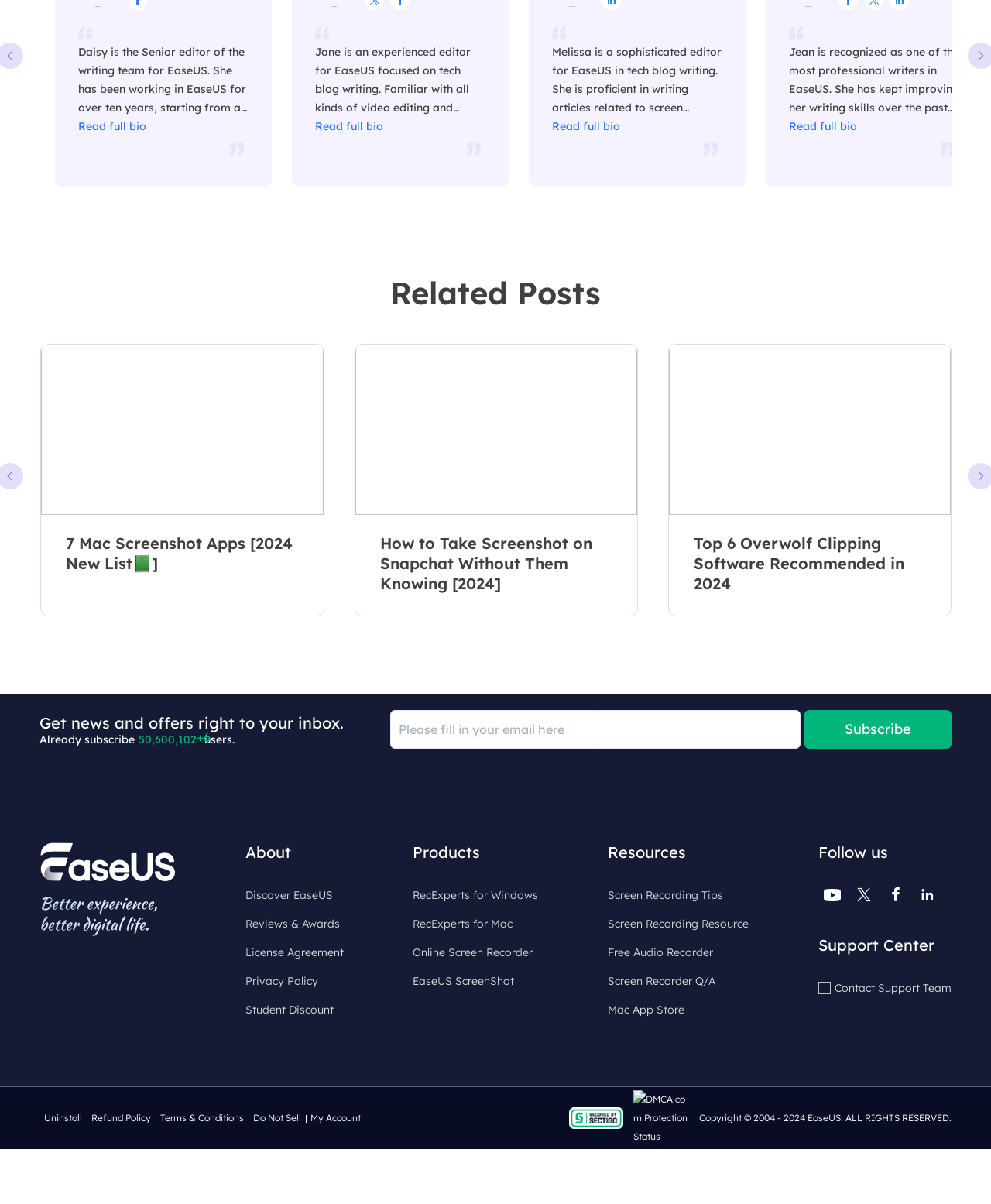Identify the bounding box coordinates of the element to click to follow this instruction: 'View the 7 Mac Screenshot Apps'. Ensure the coordinates are four float values between 0 and 1, provided as [left, top, right, bottom].

[0.041, 0.318, 0.327, 0.545]